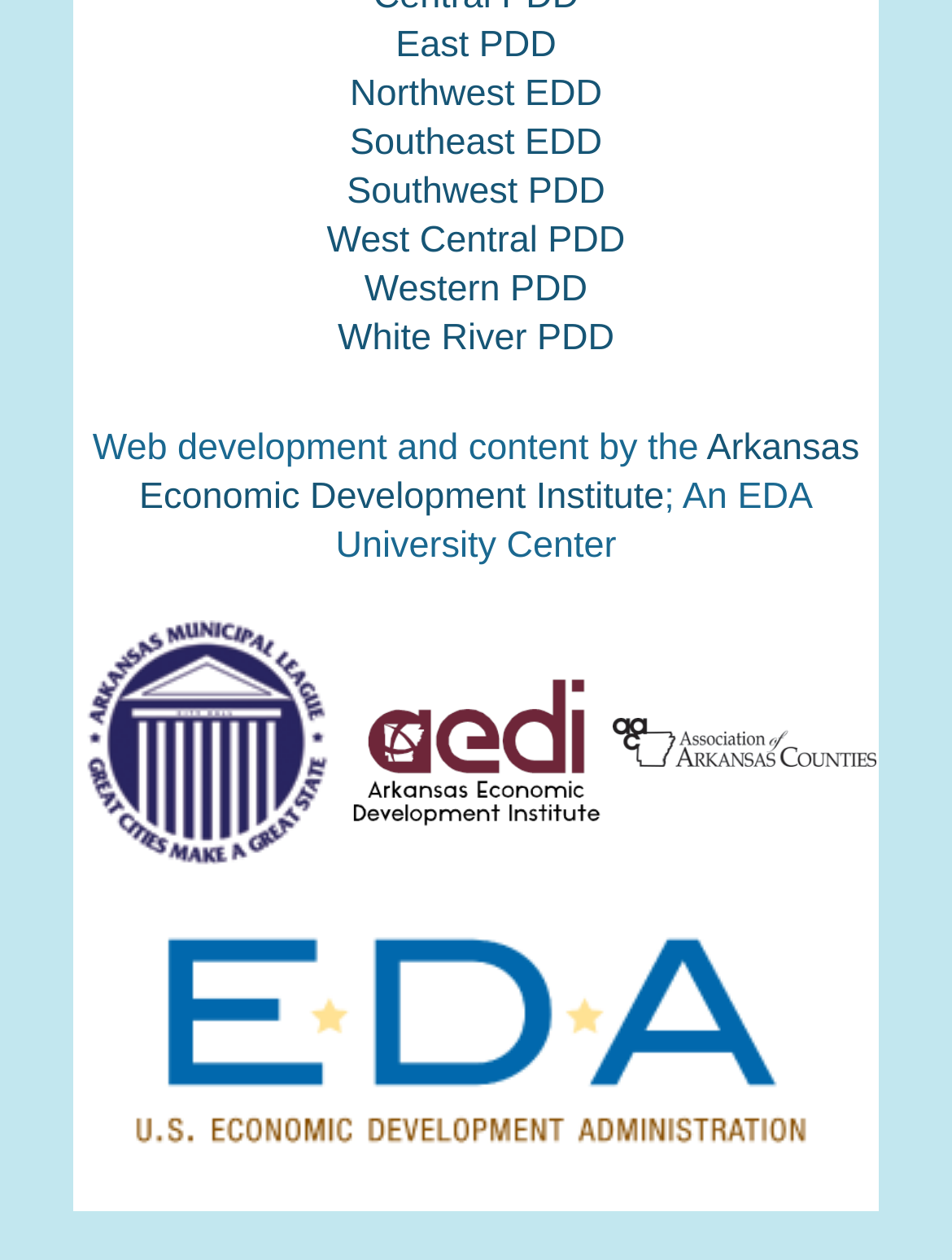Determine the bounding box for the UI element as described: "Western PDD". The coordinates should be represented as four float numbers between 0 and 1, formatted as [left, top, right, bottom].

[0.383, 0.213, 0.617, 0.246]